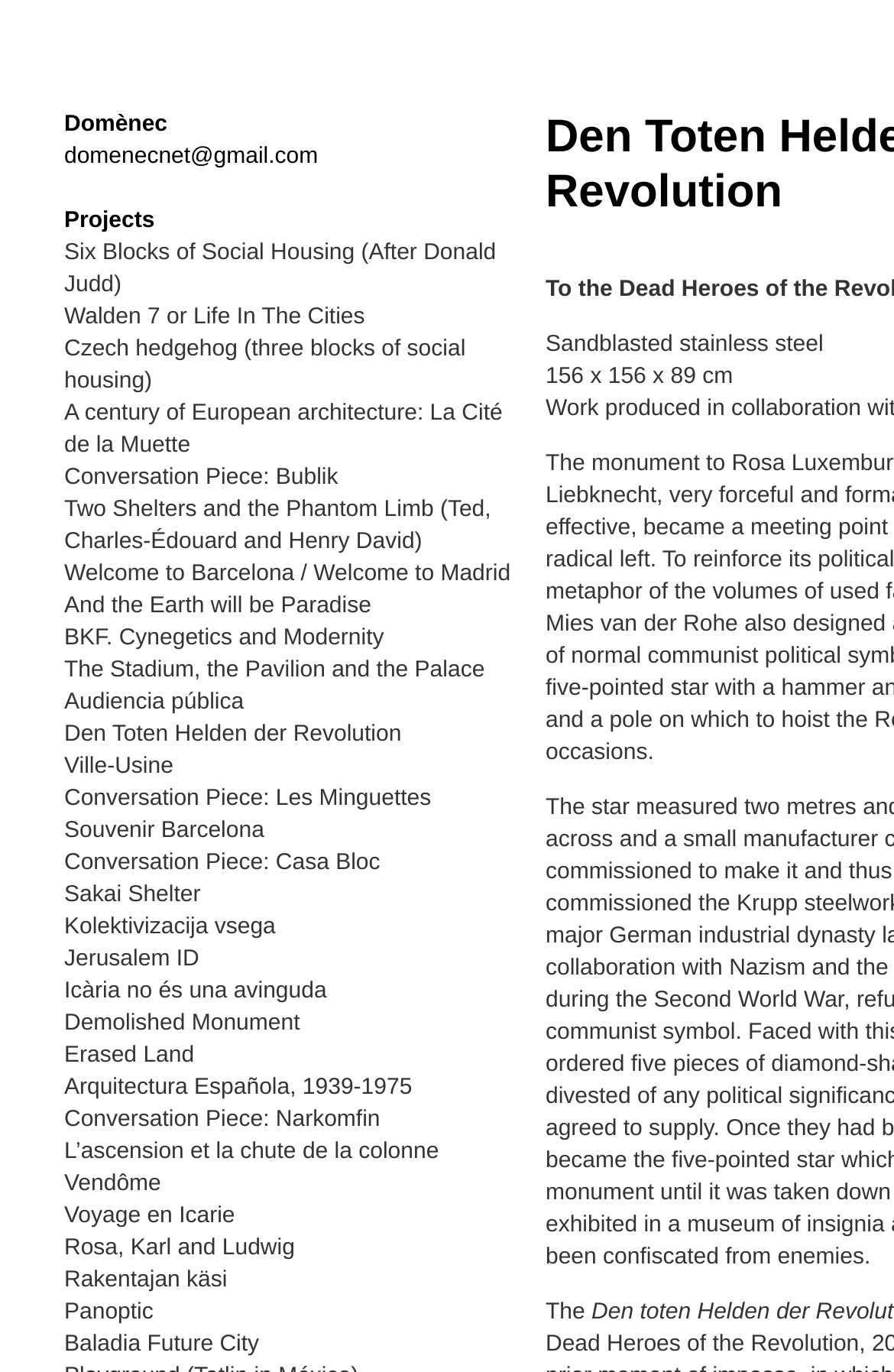From the element description: "Souvenir Barcelona", extract the bounding box coordinates of the UI element. The coordinates should be expressed as four float numbers between 0 and 1, in the order [left, top, right, bottom].

[0.072, 0.597, 0.296, 0.615]